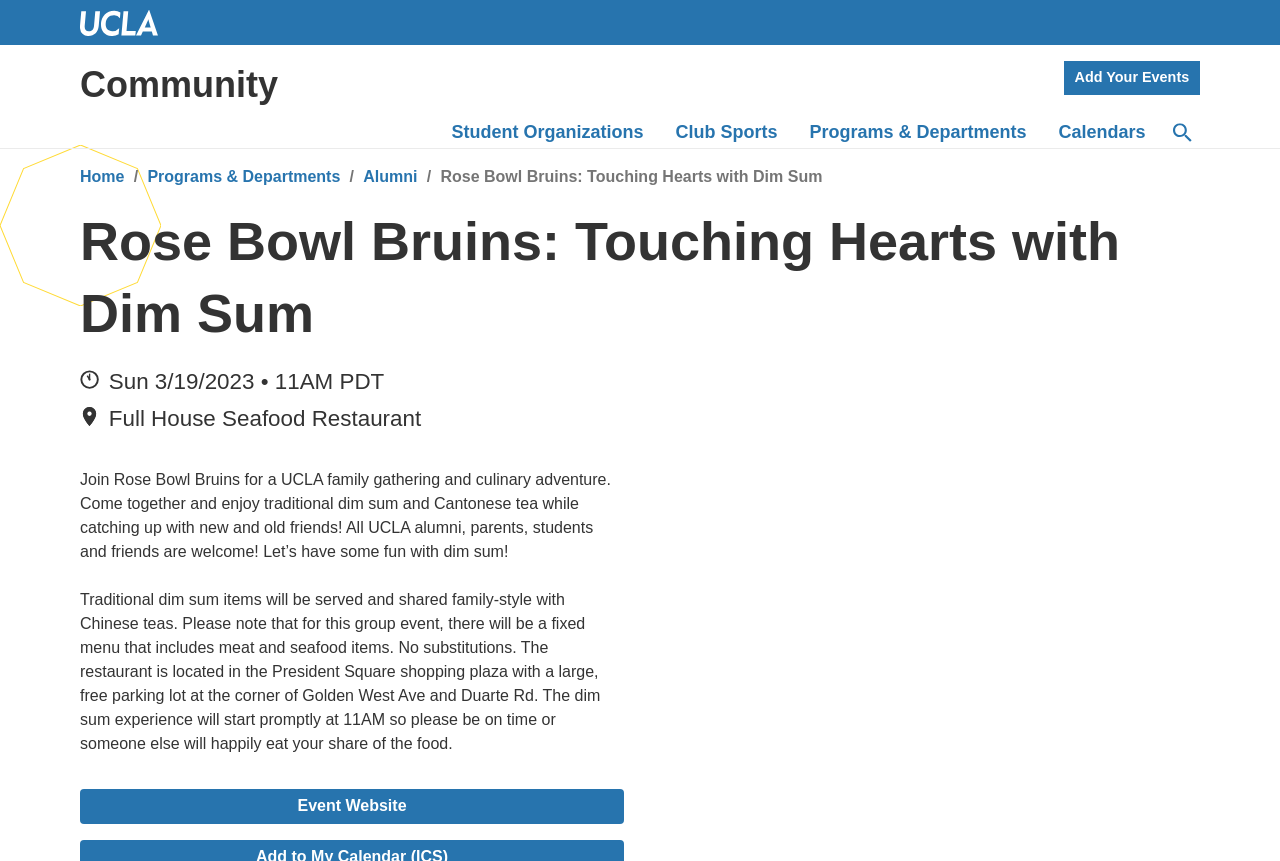Identify the bounding box coordinates of the region that should be clicked to execute the following instruction: "Search".

[0.908, 0.136, 0.938, 0.172]